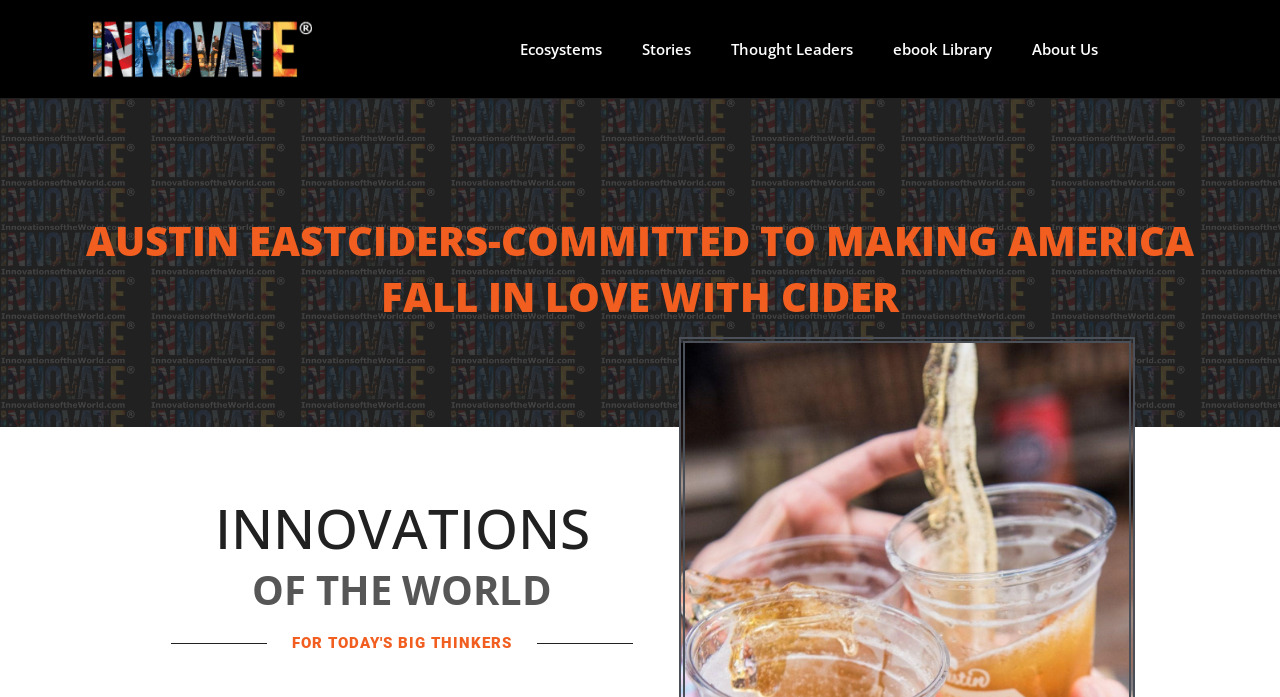What is the theme of the webpage?
Please provide a detailed answer to the question.

The theme of the webpage can be inferred from the heading element 'AUSTIN EASTCIDERS-COMMITTED TO MAKING AMERICA FALL IN LOVE WITH CIDER' which mentions cider, and the company name 'Austin Eastciders' also suggests that the webpage is related to cider.